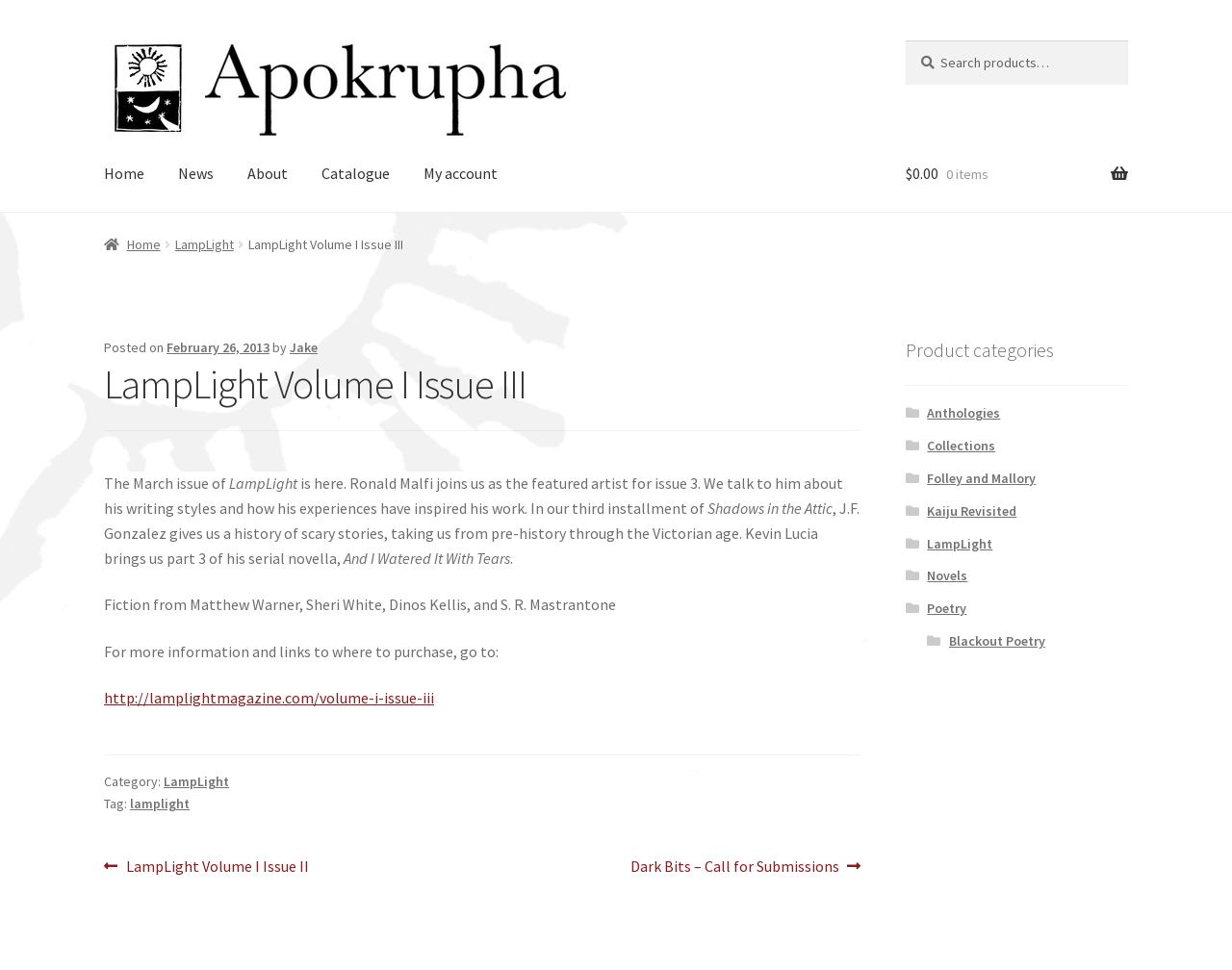What is the name of the magazine?
Please use the image to deliver a detailed and complete answer.

I determined the answer by looking at the breadcrumbs navigation section, where it says 'LampLight Volume I Issue III'. This suggests that 'LampLight' is the name of the magazine.